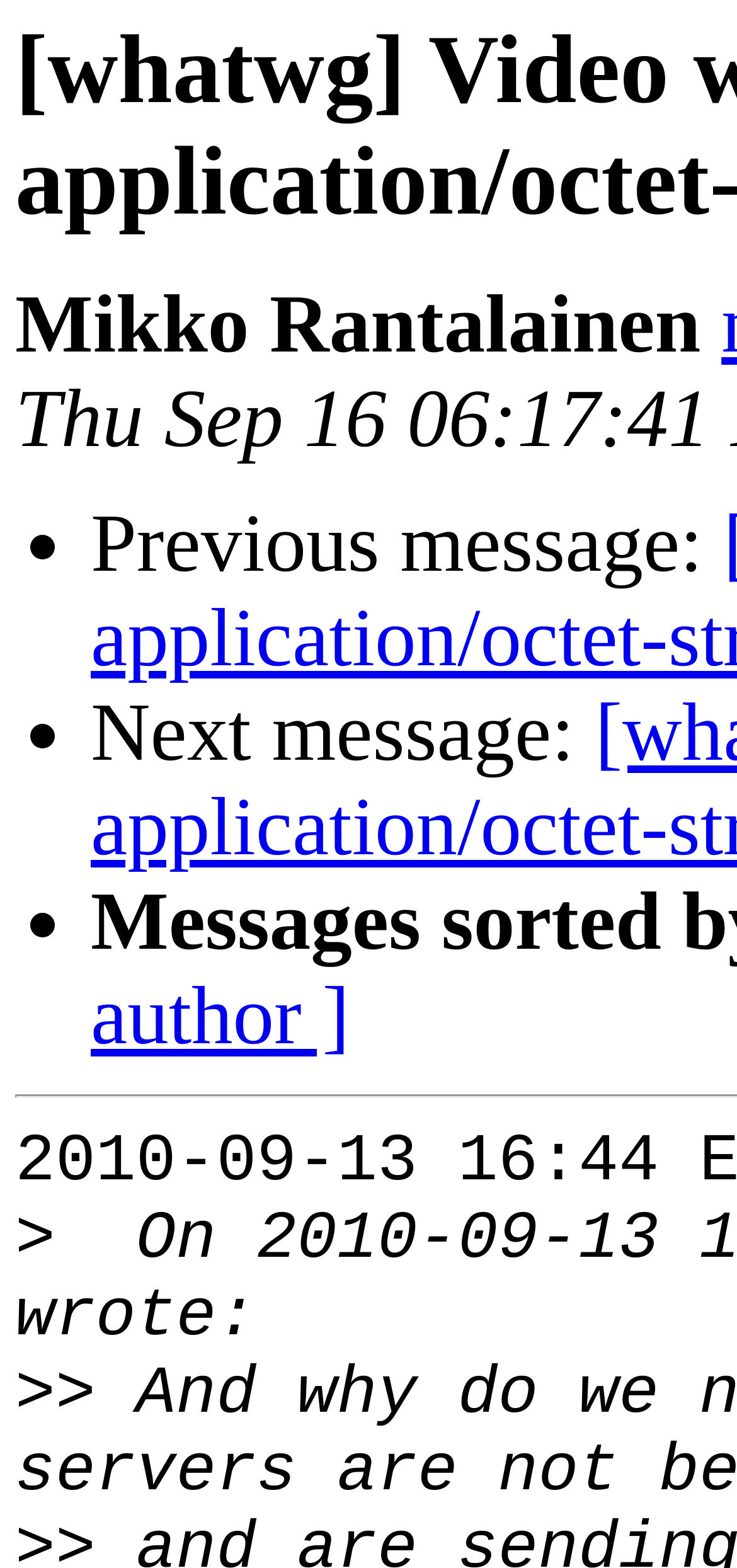Can you identify and provide the main heading of the webpage?

[whatwg] Video with MIME type application/octet-stream